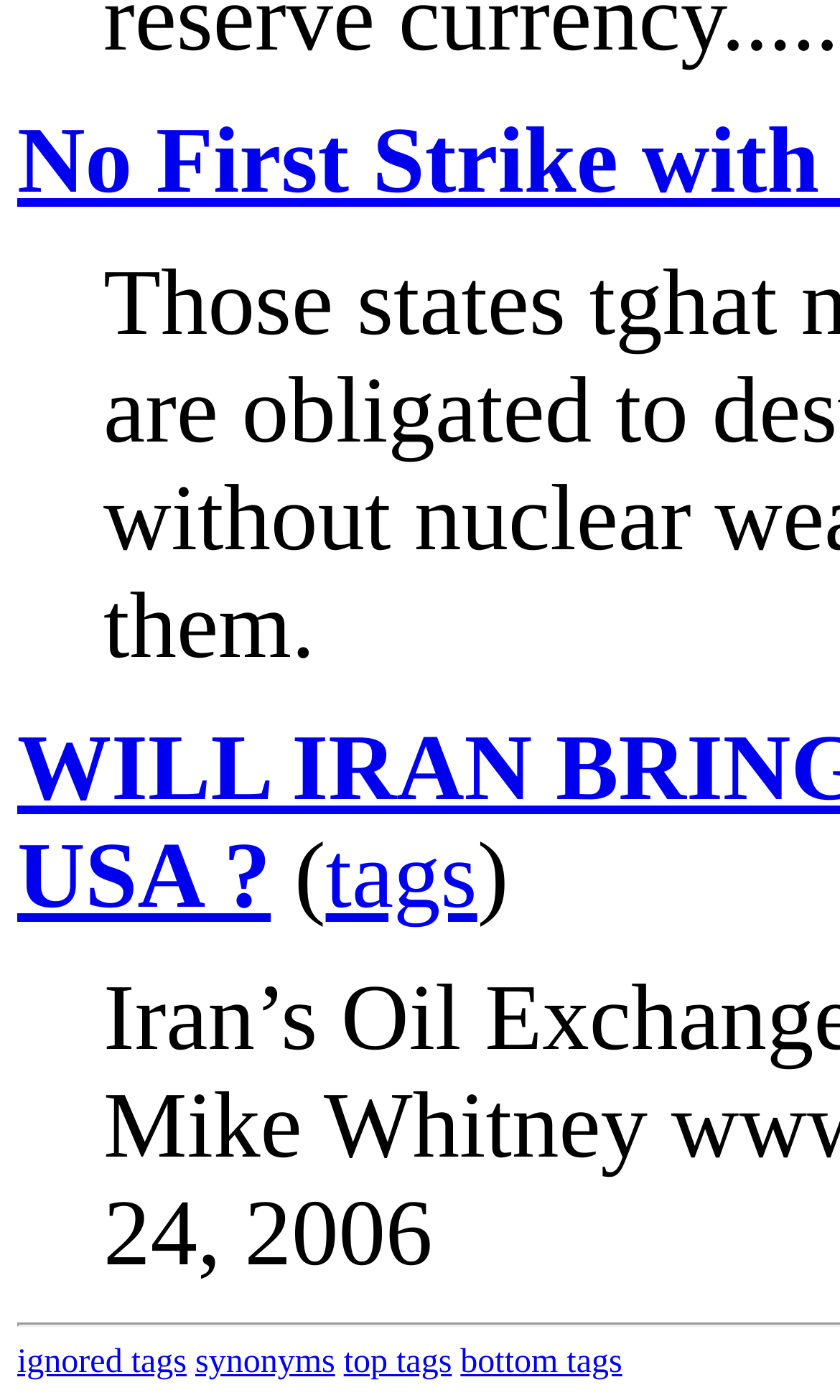What are the categories of tags?
Using the image as a reference, answer the question with a short word or phrase.

ignored, synonyms, top, bottom